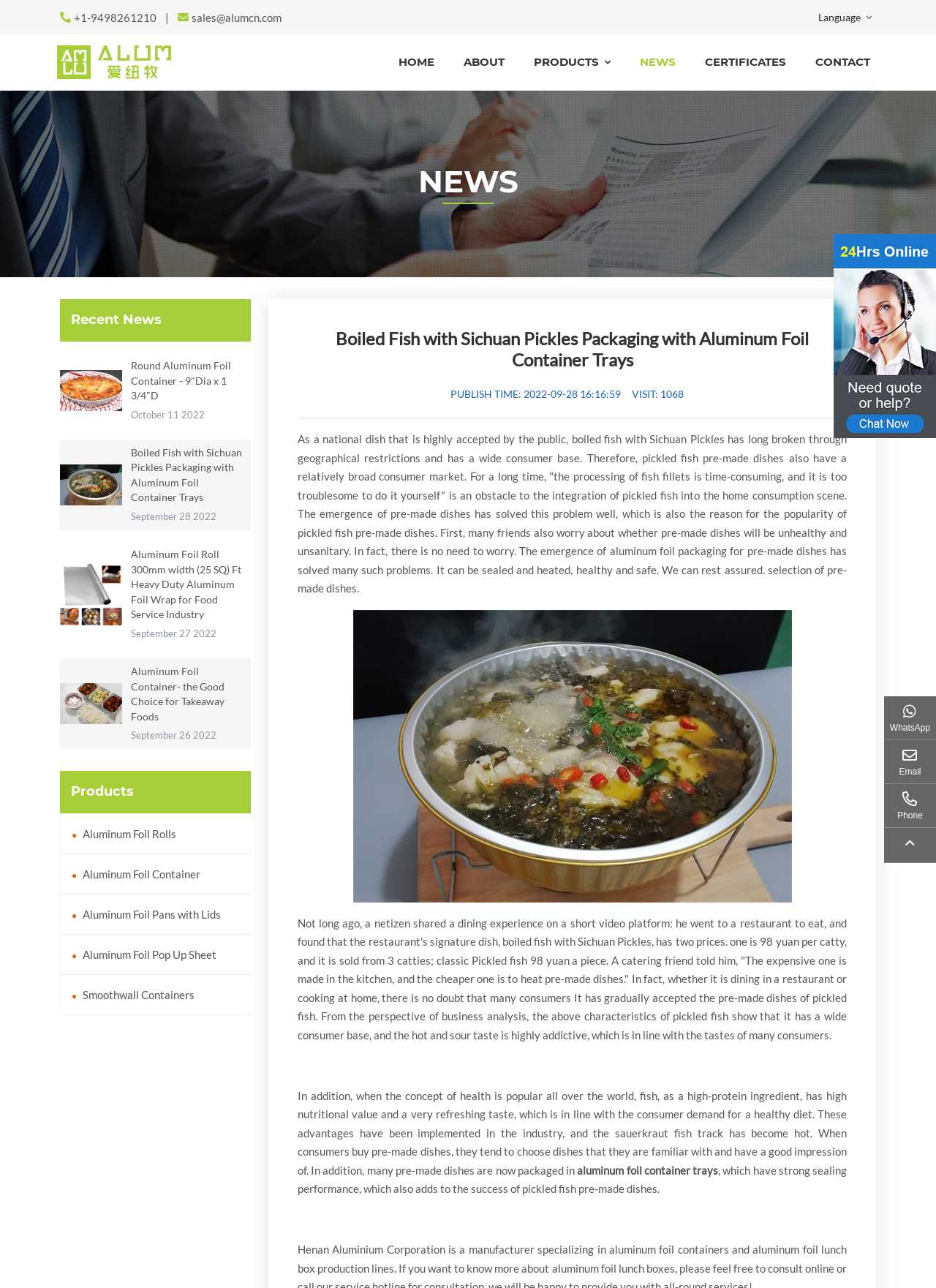Please provide a one-word or short phrase answer to the question:
What is the phone number?

+1-9498261210